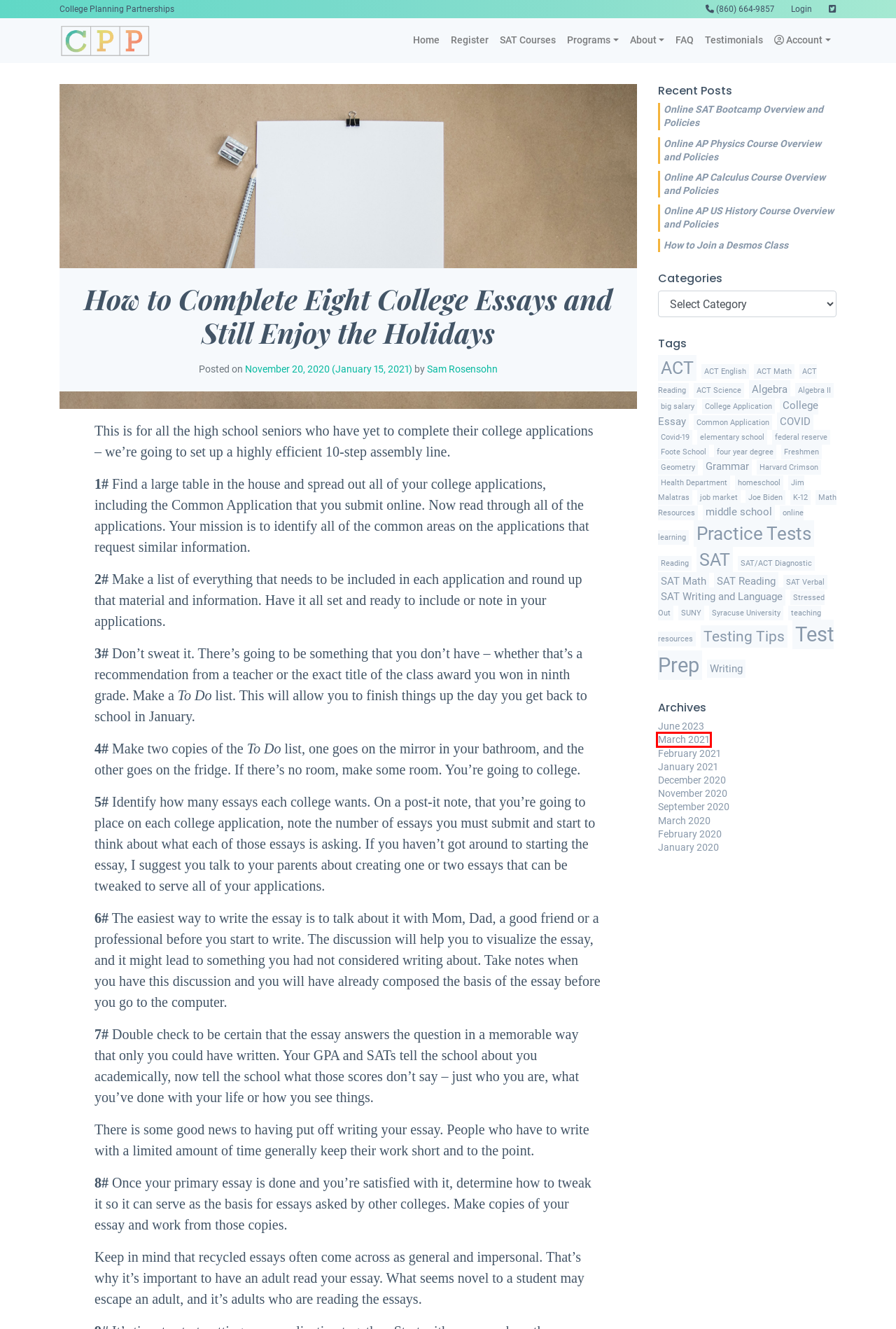Provided is a screenshot of a webpage with a red bounding box around an element. Select the most accurate webpage description for the page that appears after clicking the highlighted element. Here are the candidates:
A. Health Department – College Planning Partnerships
B. Common Application – College Planning Partnerships
C. March 2021 – College Planning Partnerships
D. Stressed Out – College Planning Partnerships
E. Testing Tips – College Planning Partnerships
F. How to Join a Desmos Class – College Planning Partnerships
G. federal reserve – College Planning Partnerships
H. Online AP Physics Course Overview and Policies – College Planning Partnerships

C